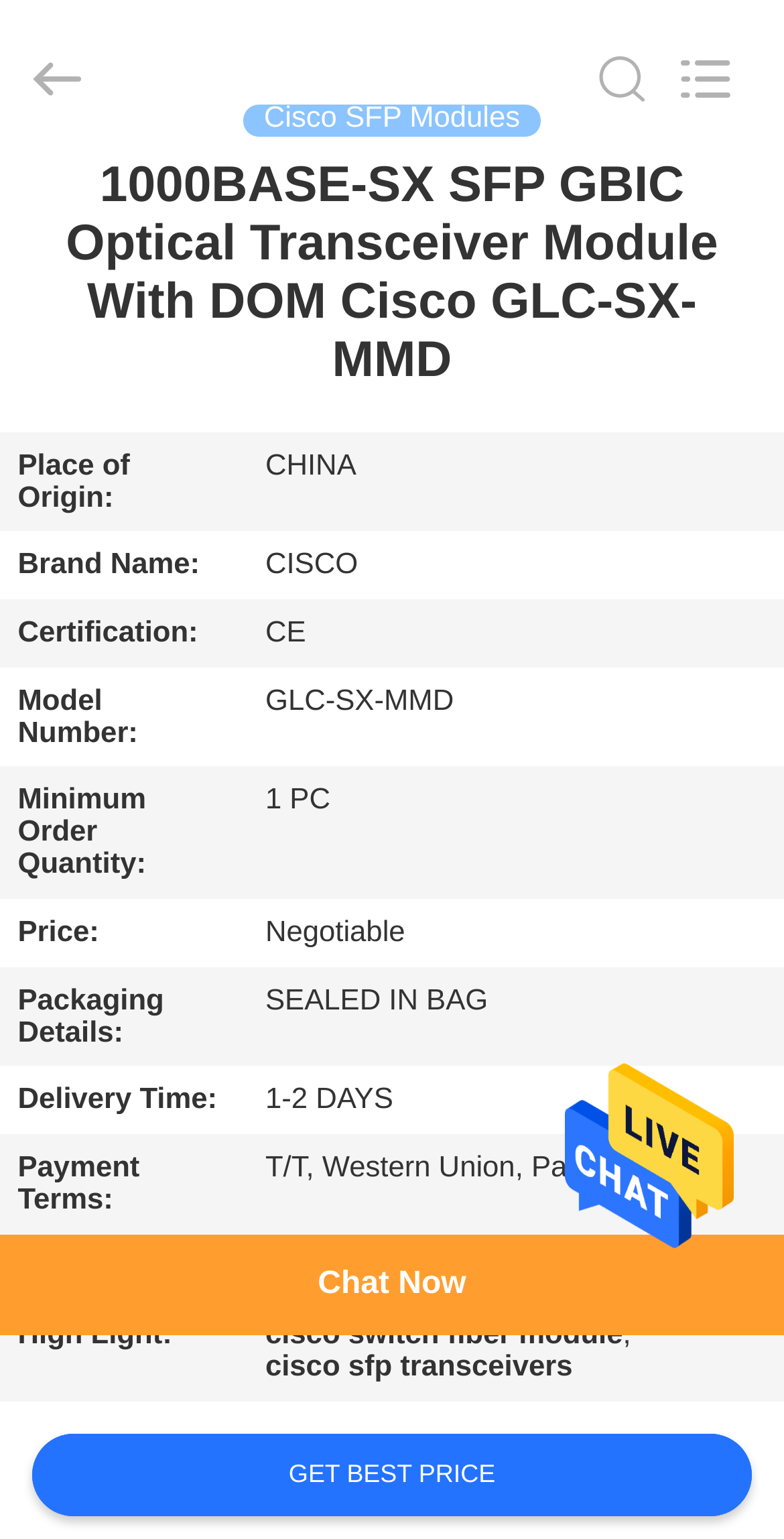Answer the question below in one word or phrase:
What is the minimum order quantity?

1 PC